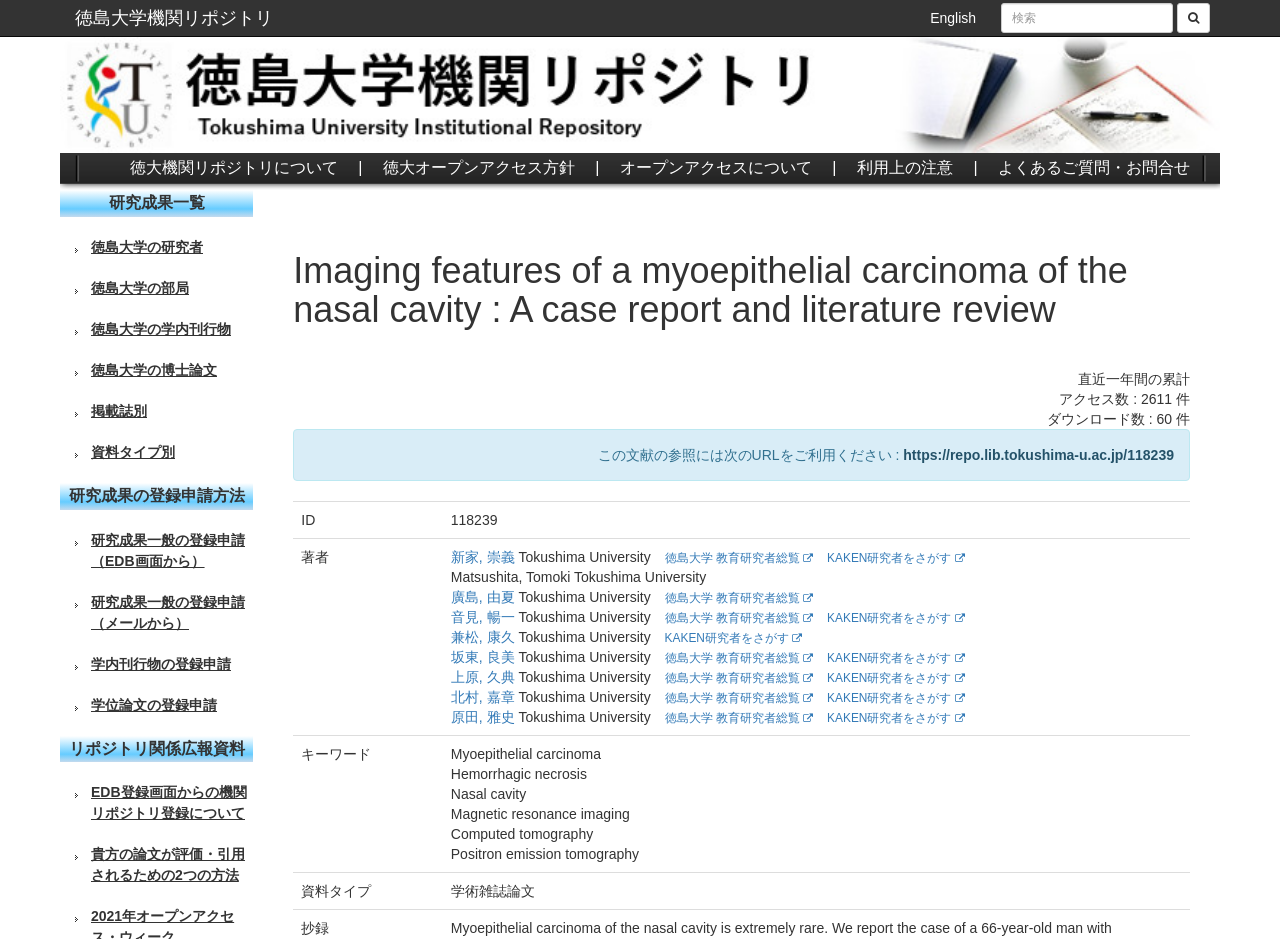Provide a short answer to the following question with just one word or phrase: How many downloads were there in the last year?

60